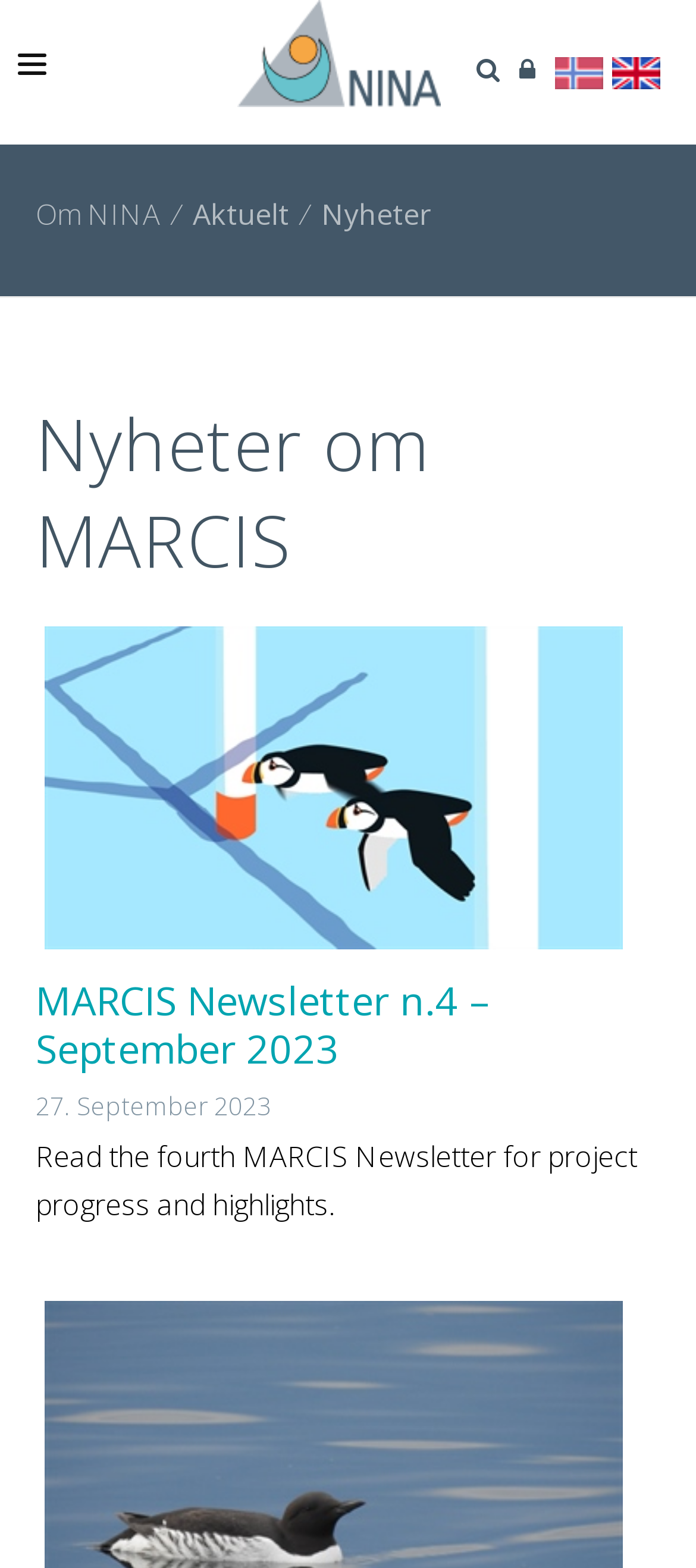Please identify the bounding box coordinates of the element's region that needs to be clicked to fulfill the following instruction: "Search for something". The bounding box coordinates should consist of four float numbers between 0 and 1, i.e., [left, top, right, bottom].

[0.038, 0.0, 0.962, 0.091]